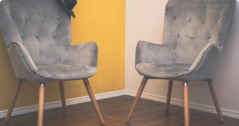Provide a thorough description of what you see in the image.

This image features a cozy and modern setting with two stylish, tufted grey chairs positioned invitingly in a corner. The chairs, supported by wooden legs, showcase a contemporary design that blends comfort with elegance. Behind them, a vibrant yellow wall contrasts beautifully with the muted tones of the chairs, adding a pop of color to the room. The warm wooden floor enhances the inviting atmosphere, making this corner an ideal spot for relaxation or conversation. Perfect for a living room or a reading nook, this setup emphasizes both style and comfort.